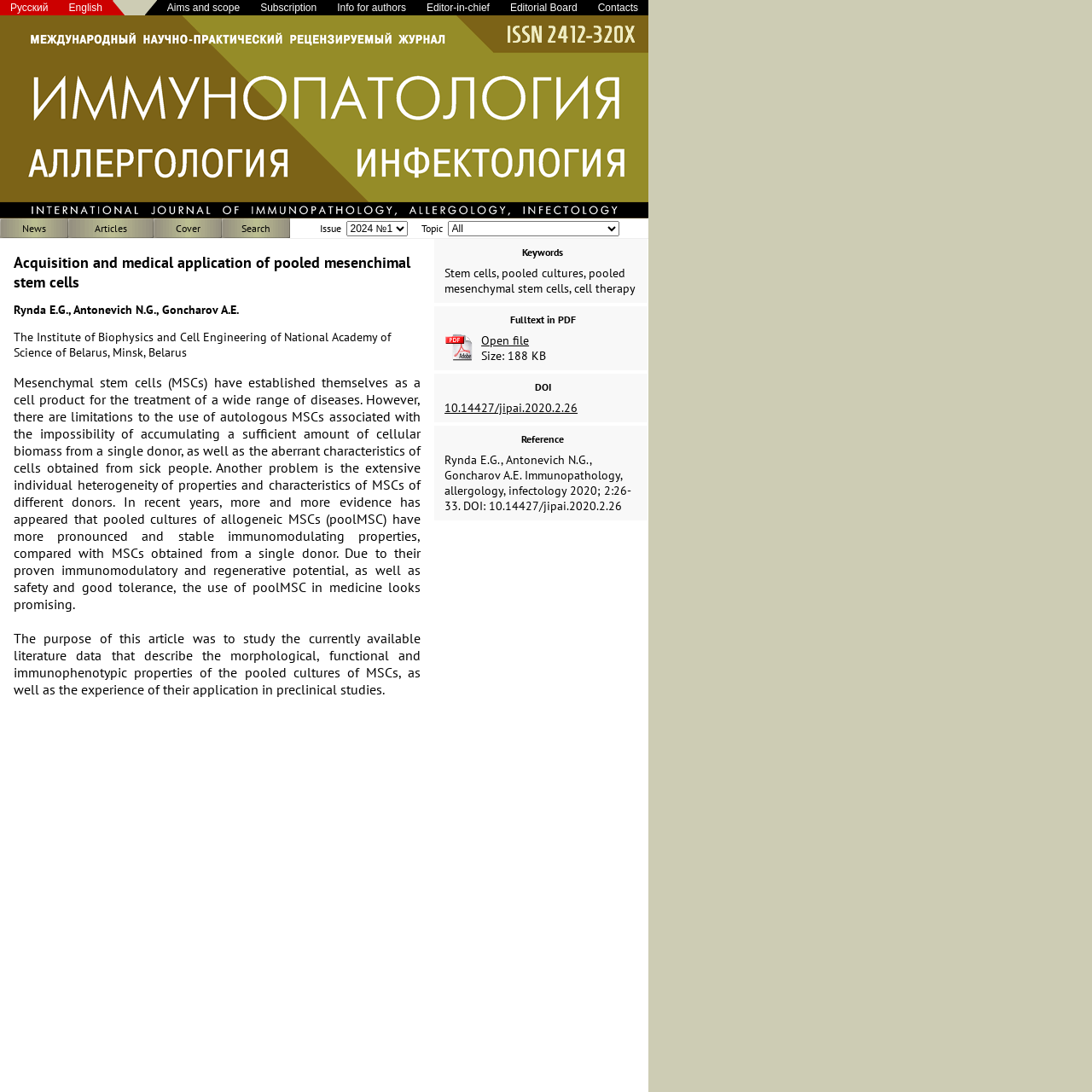Determine the bounding box coordinates for the element that should be clicked to follow this instruction: "Read the article about acquisition and medical application of pooled mesenchimal stem cells". The coordinates should be given as four float numbers between 0 and 1, in the format [left, top, right, bottom].

[0.012, 0.231, 0.385, 0.267]